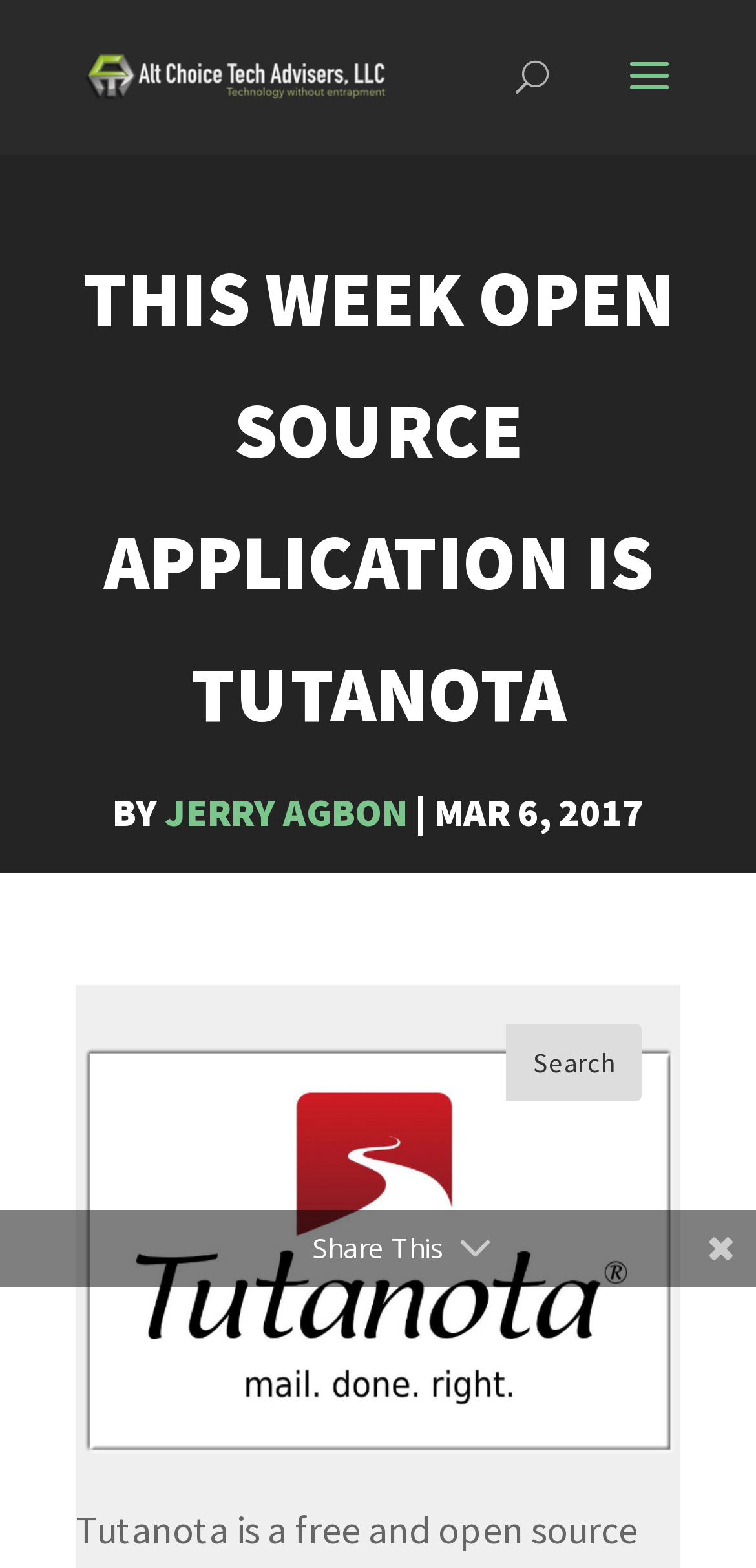What is the name of the open source application?
Analyze the image and deliver a detailed answer to the question.

The question can be answered by looking at the heading 'THIS WEEK OPEN SOURCE APPLICATION IS TUTANOTA' which clearly states the name of the open source application as Tutanota.